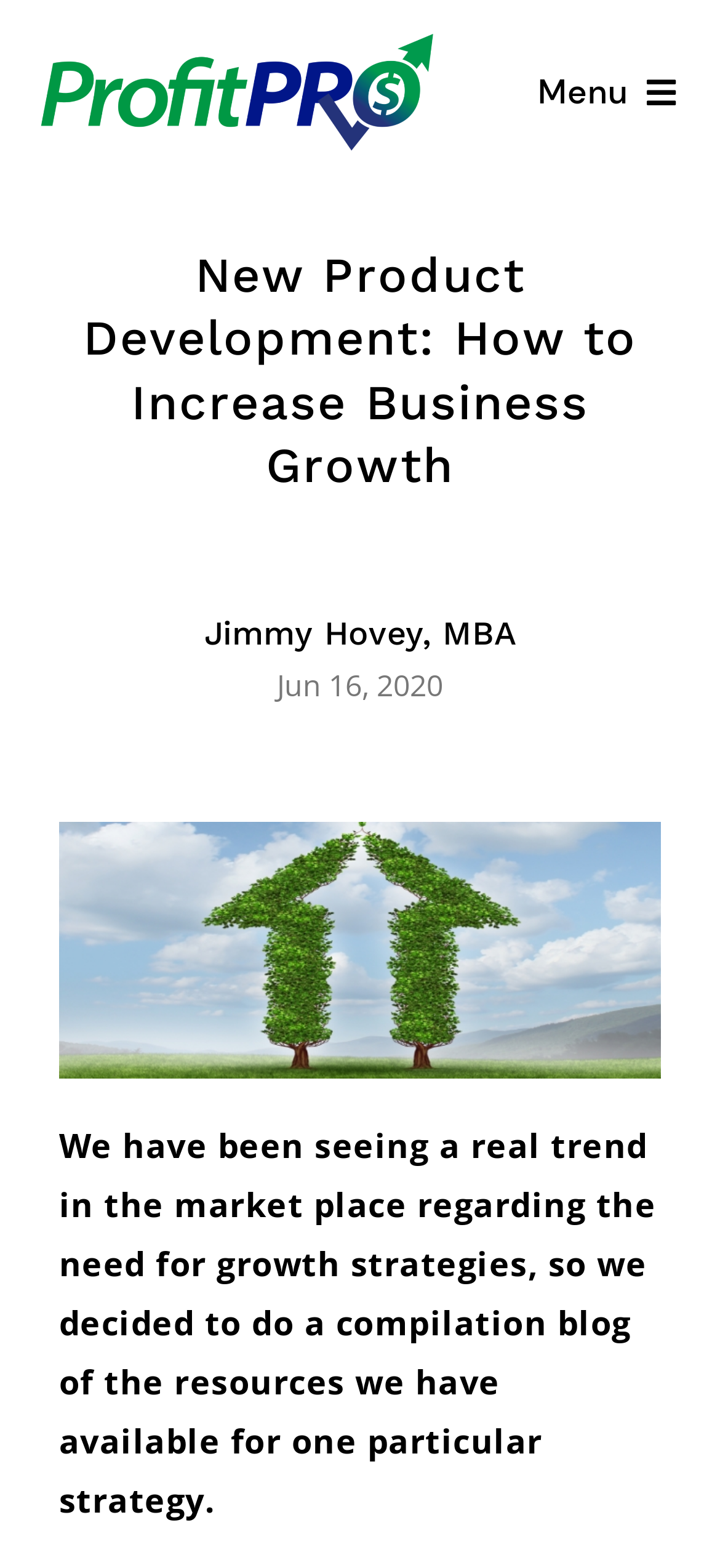Can you extract the primary headline text from the webpage?

New Product Development: How to Increase Business Growth